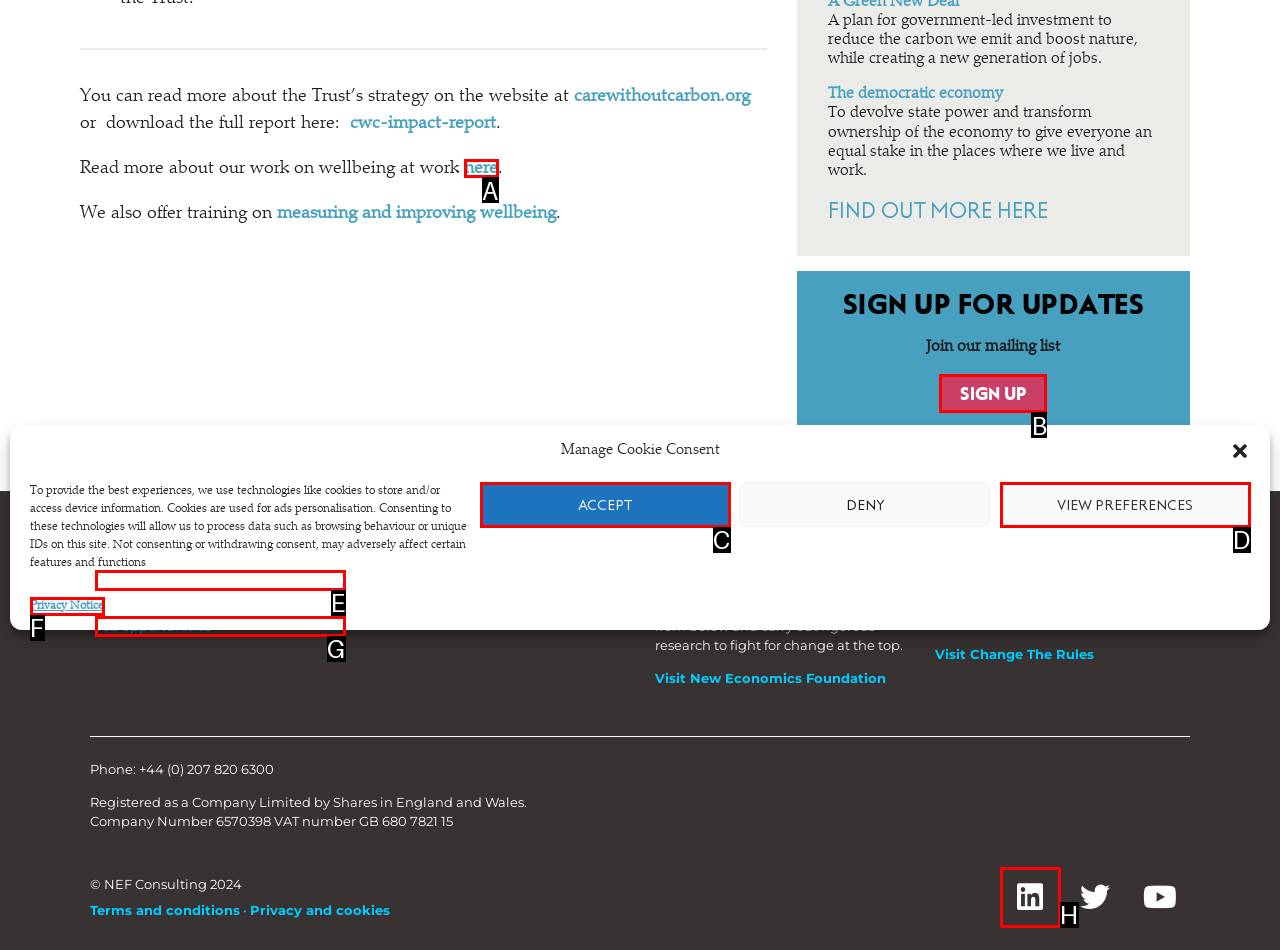Identify the letter corresponding to the UI element that matches this description: Linkedin
Answer using only the letter from the provided options.

H